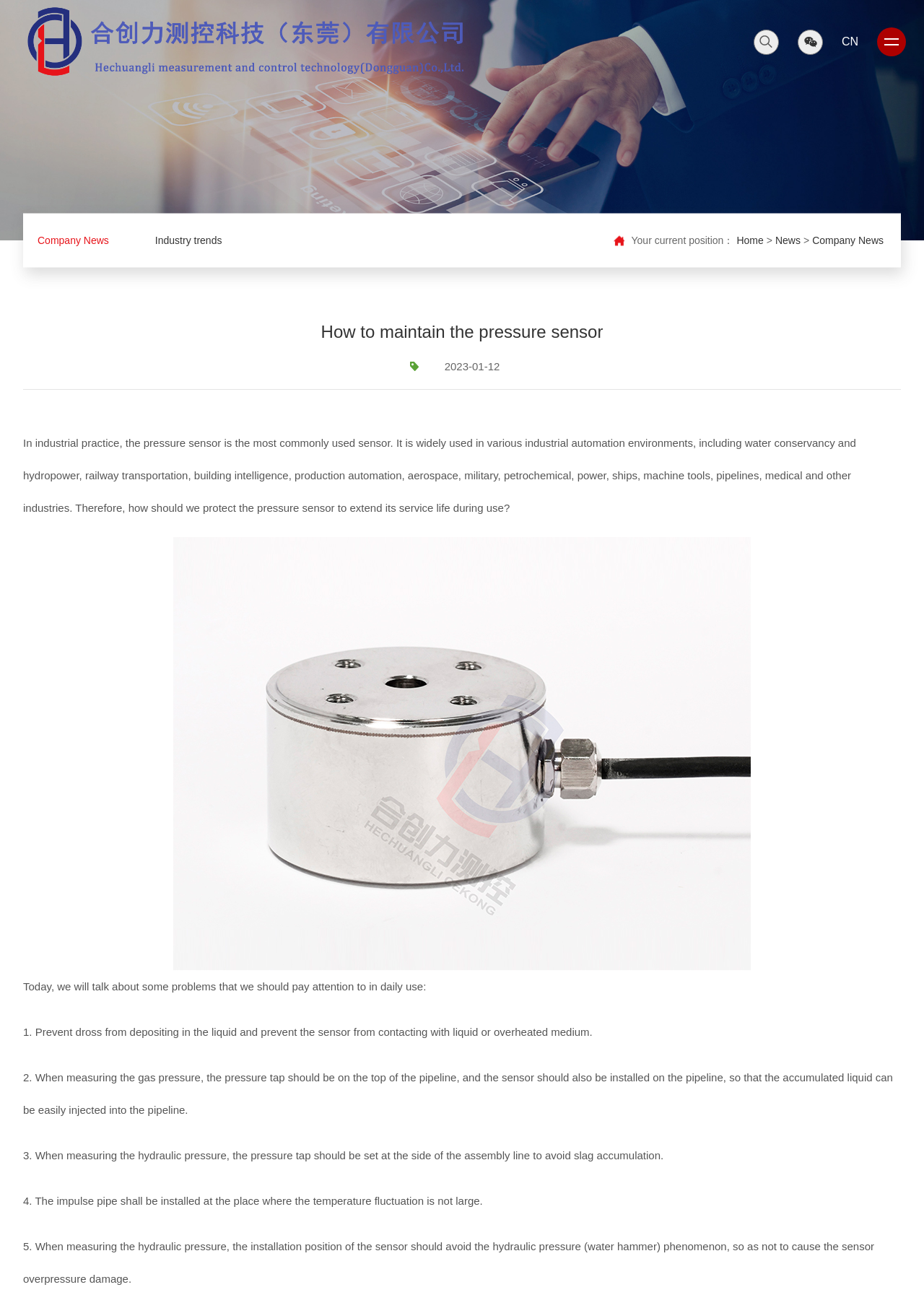Pinpoint the bounding box coordinates for the area that should be clicked to perform the following instruction: "Click the logo".

[0.02, 0.0, 0.529, 0.065]